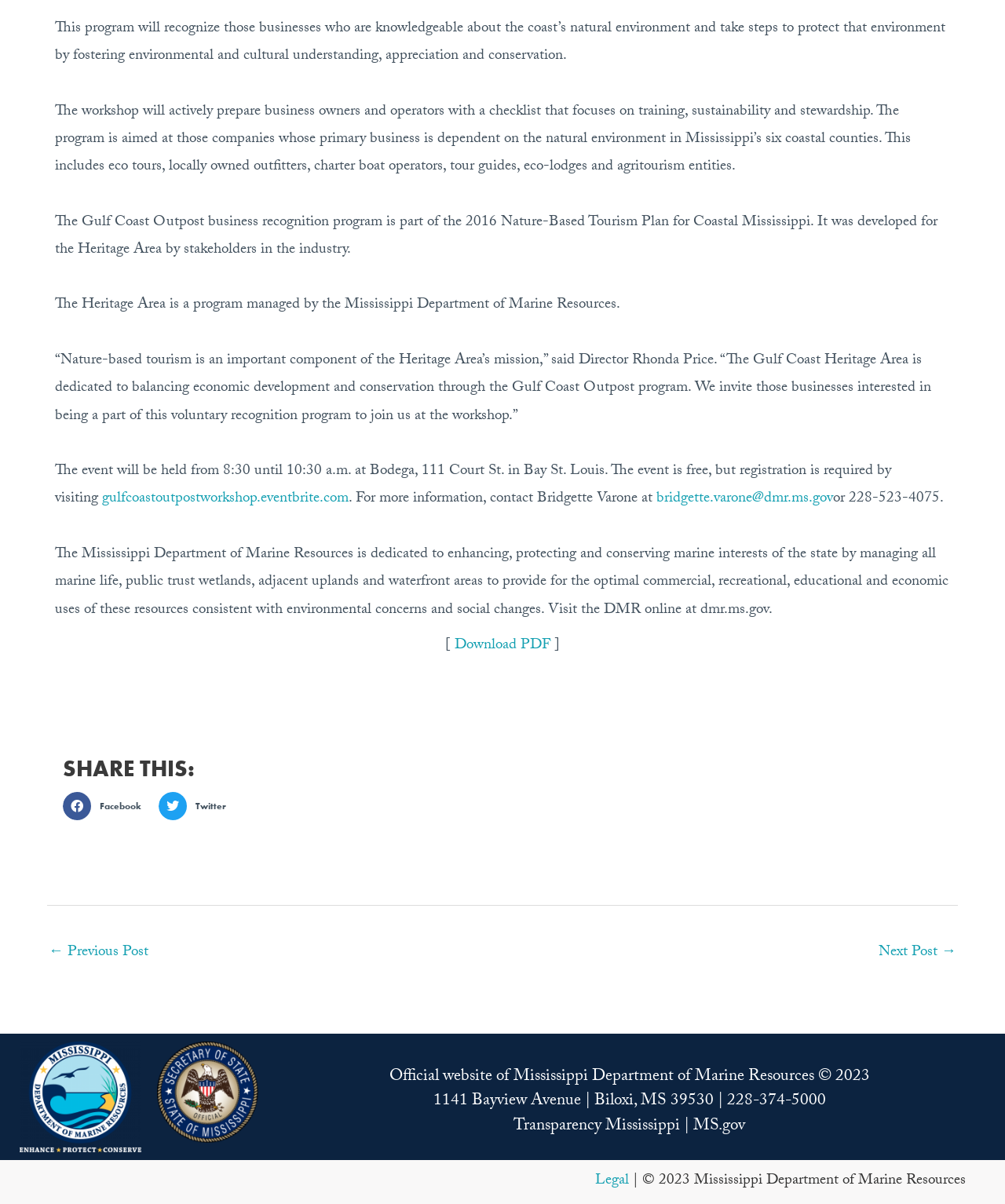Extract the bounding box for the UI element that matches this description: "← Previous Post".

[0.048, 0.779, 0.148, 0.807]